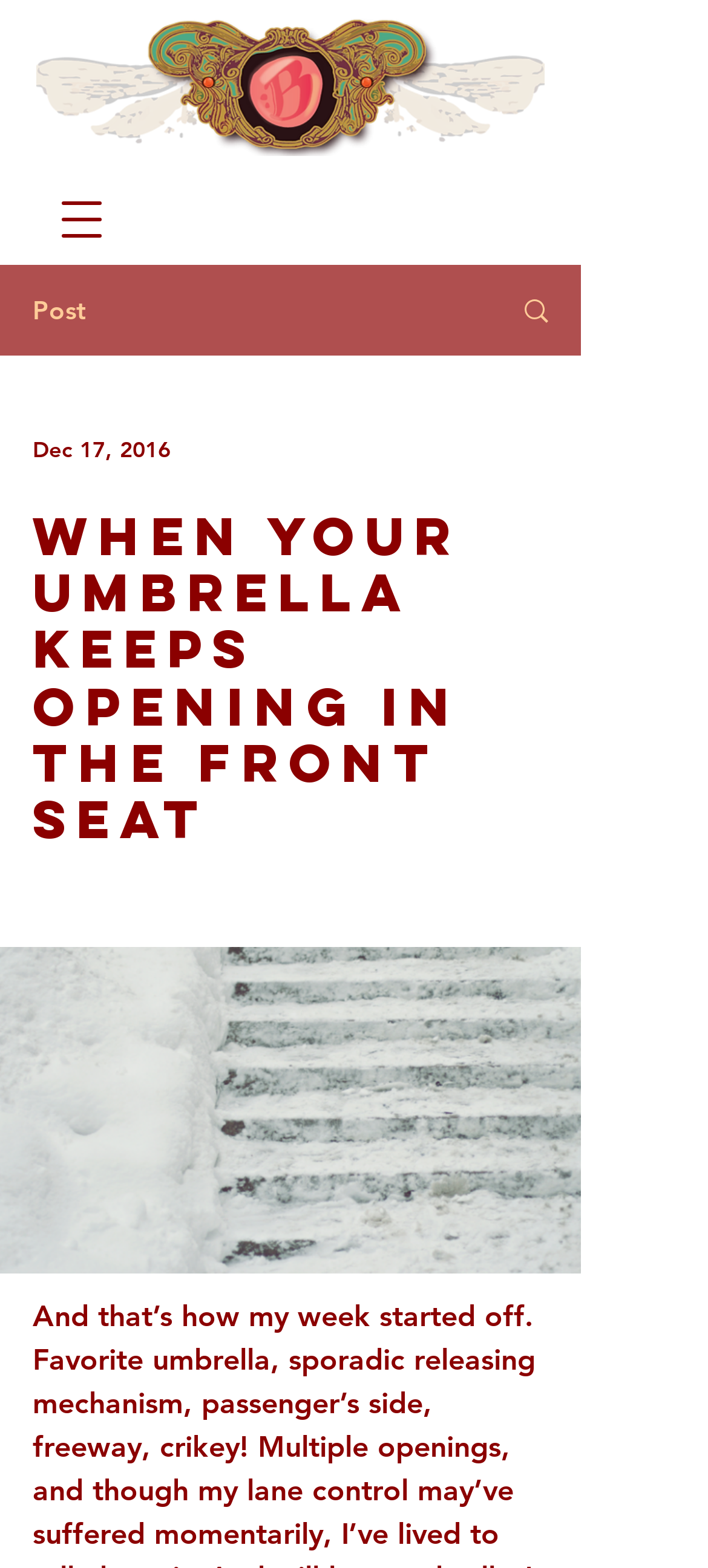What is the type of element above the post heading?
Look at the image and respond with a one-word or short-phrase answer.

Image